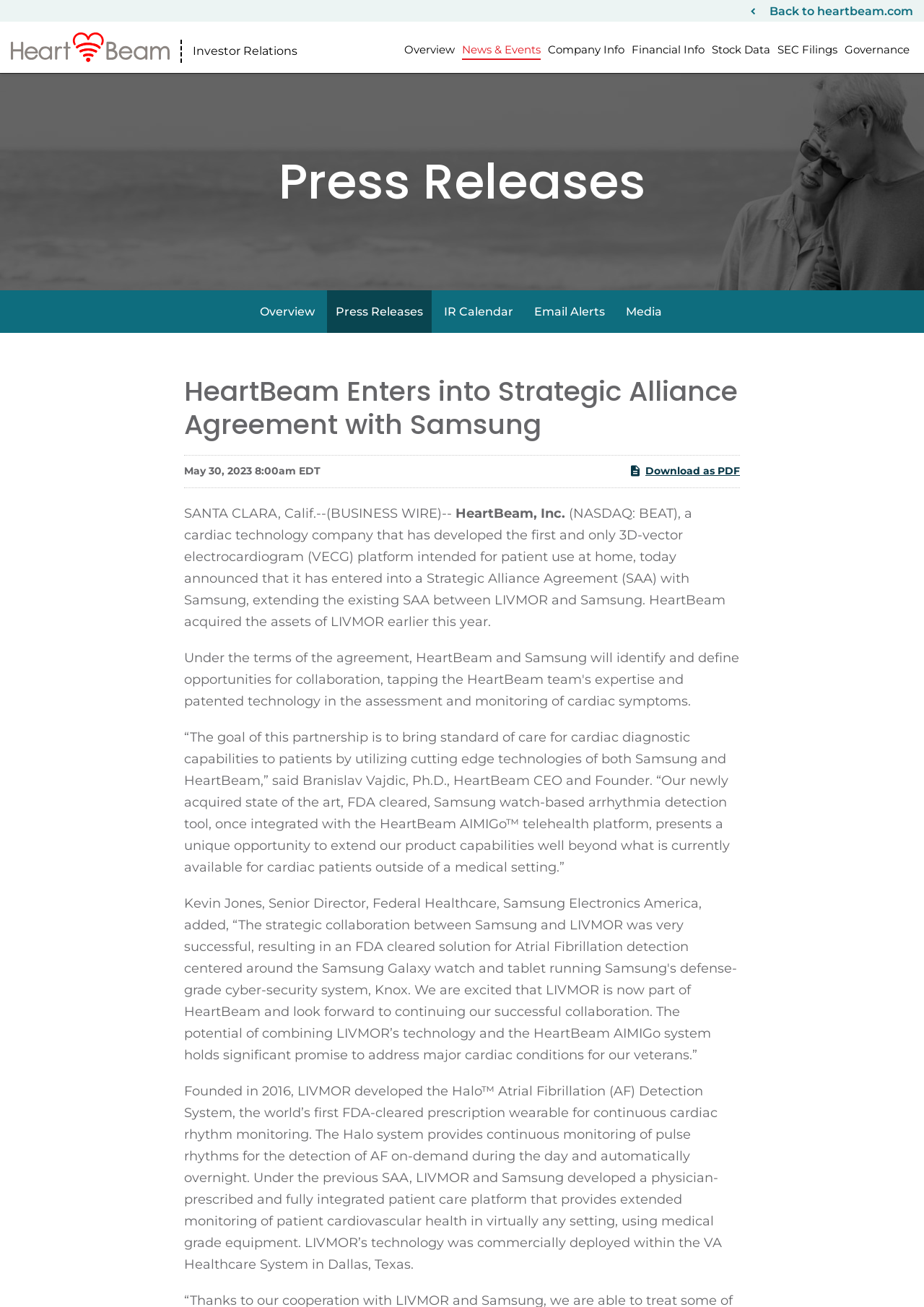Determine the bounding box coordinates for the element that should be clicked to follow this instruction: "Read Press Releases". The coordinates should be given as four float numbers between 0 and 1, in the format [left, top, right, bottom].

[0.354, 0.222, 0.467, 0.255]